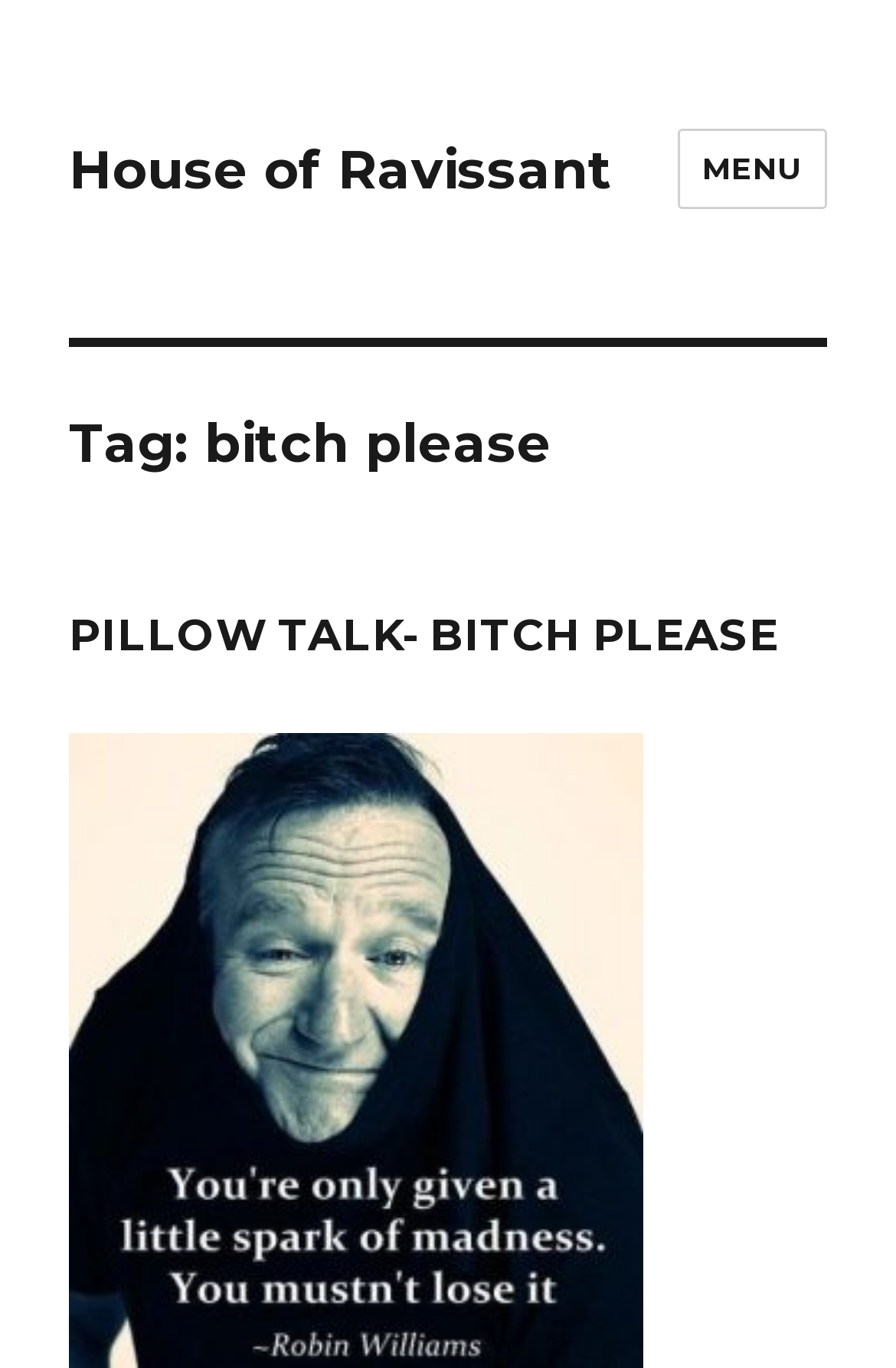What is the category of the current page?
From the image, provide a succinct answer in one word or a short phrase.

bitch please